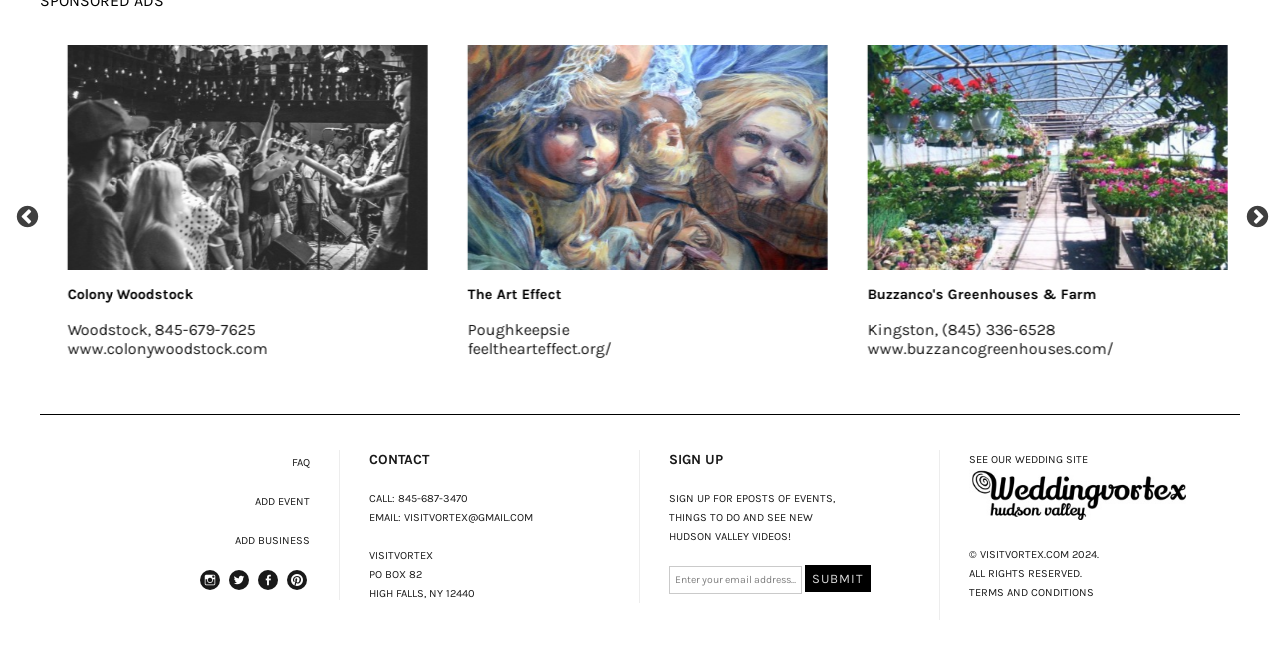Provide a one-word or short-phrase answer to the question:
What is the purpose of the textbox?

Enter email address